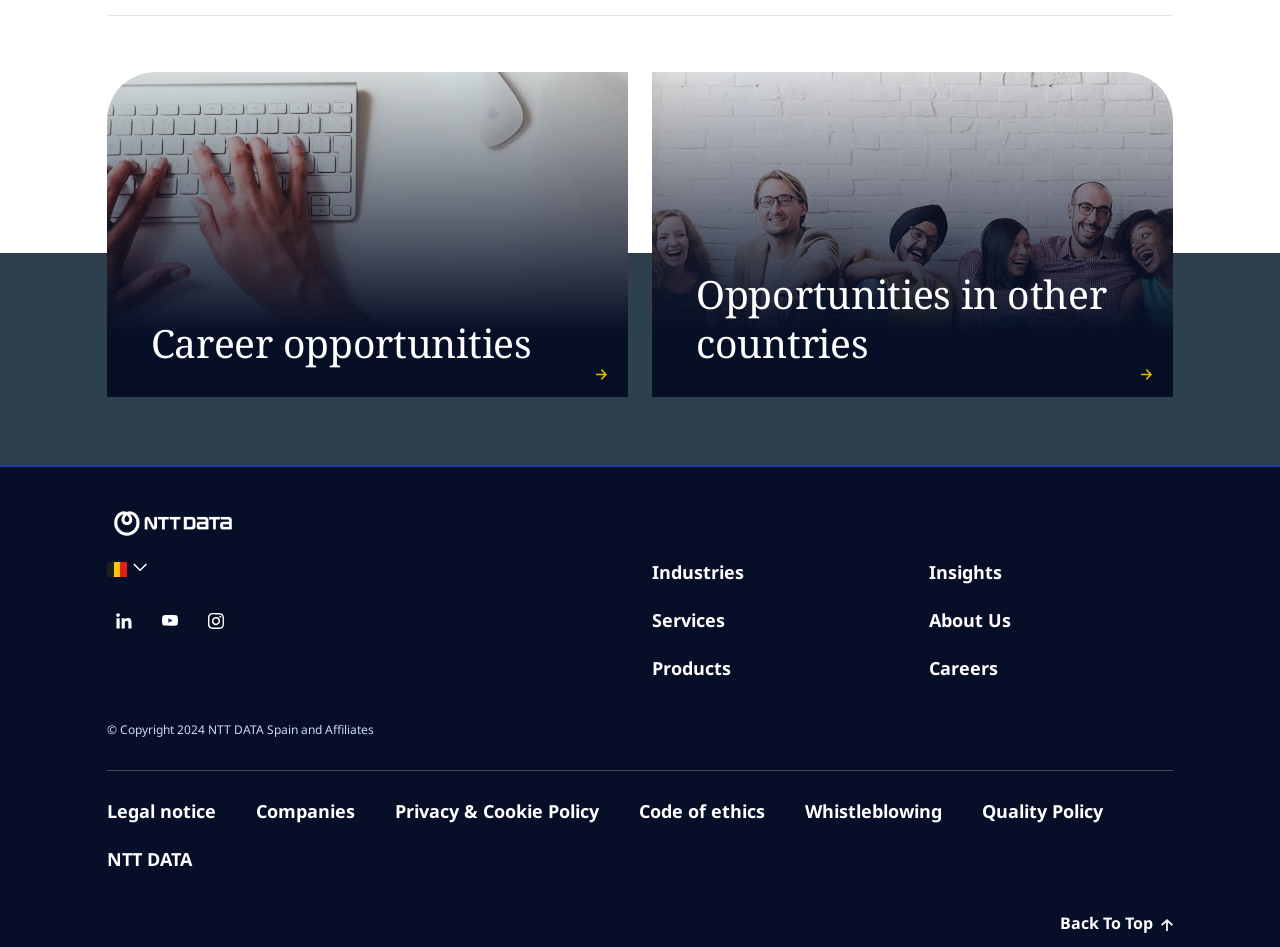Please indicate the bounding box coordinates for the clickable area to complete the following task: "Read about industries". The coordinates should be specified as four float numbers between 0 and 1, i.e., [left, top, right, bottom].

[0.509, 0.591, 0.581, 0.625]